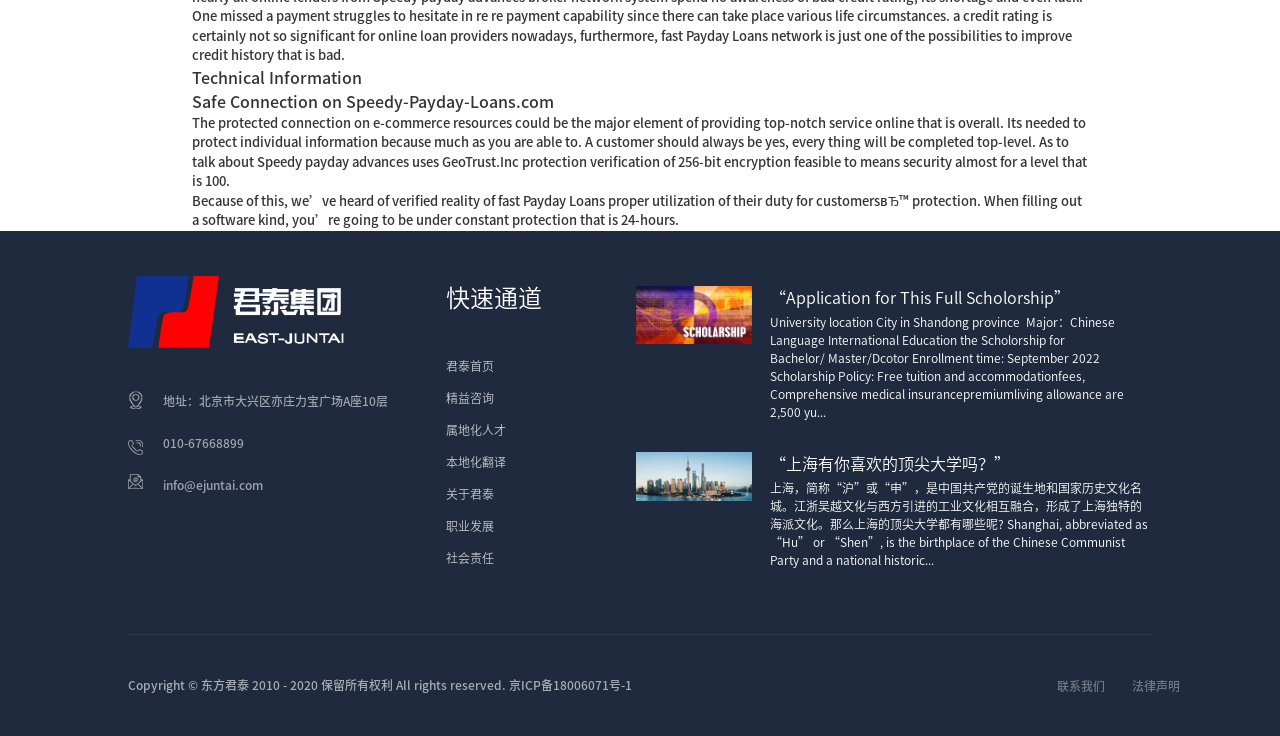Using the information in the image, give a comprehensive answer to the question: 
What is the copyright information of the webpage?

The copyright information is mentioned in the StaticText element at the bottom of the webpage, which states that the copyright belongs to 东方君泰 from 2010 to 2020.